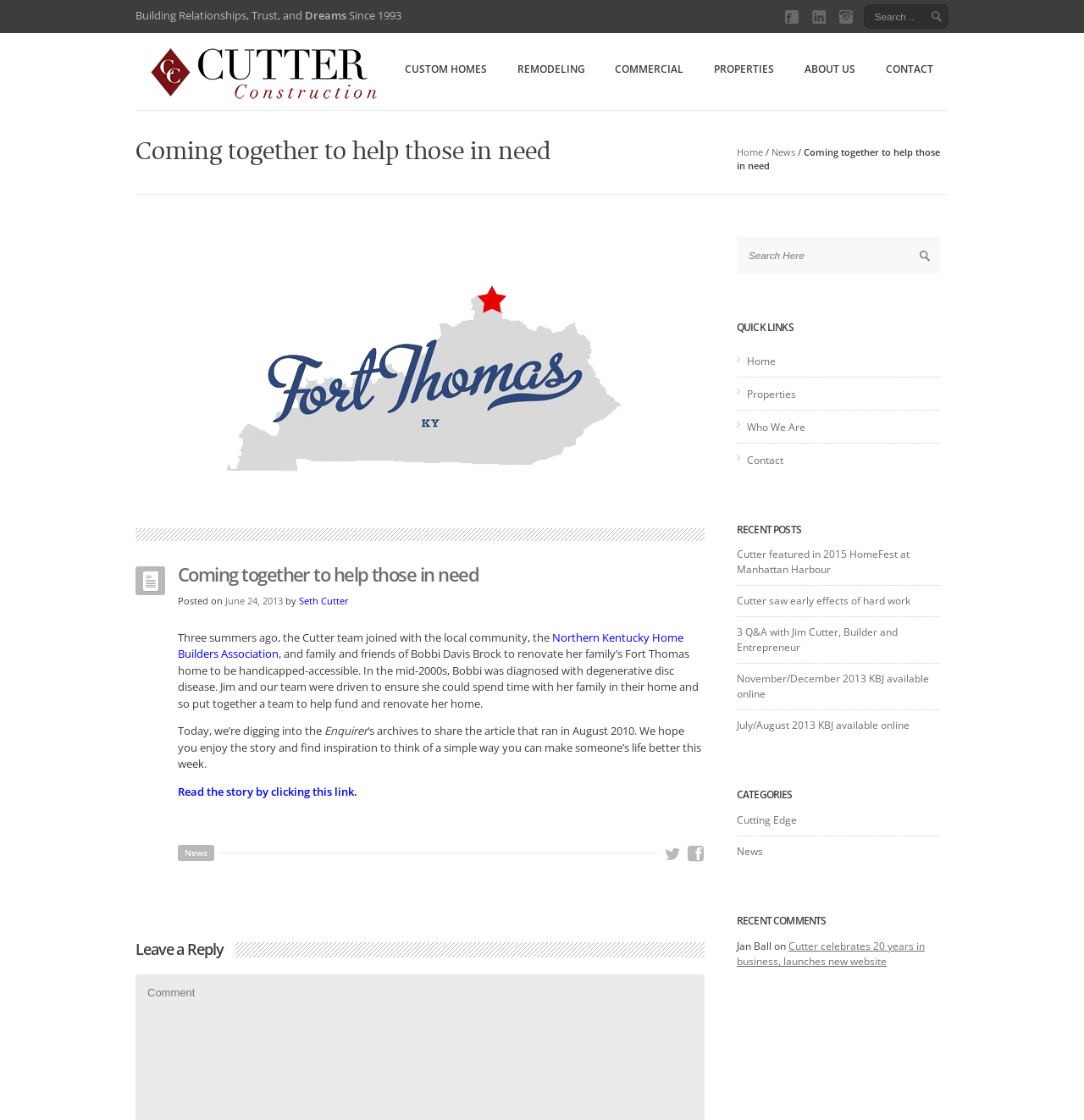What is the company name?
Please provide a detailed answer to the question.

The company name can be found in the heading element with the text 'Cutter Construction, Inc.' which is located at the top of the webpage.